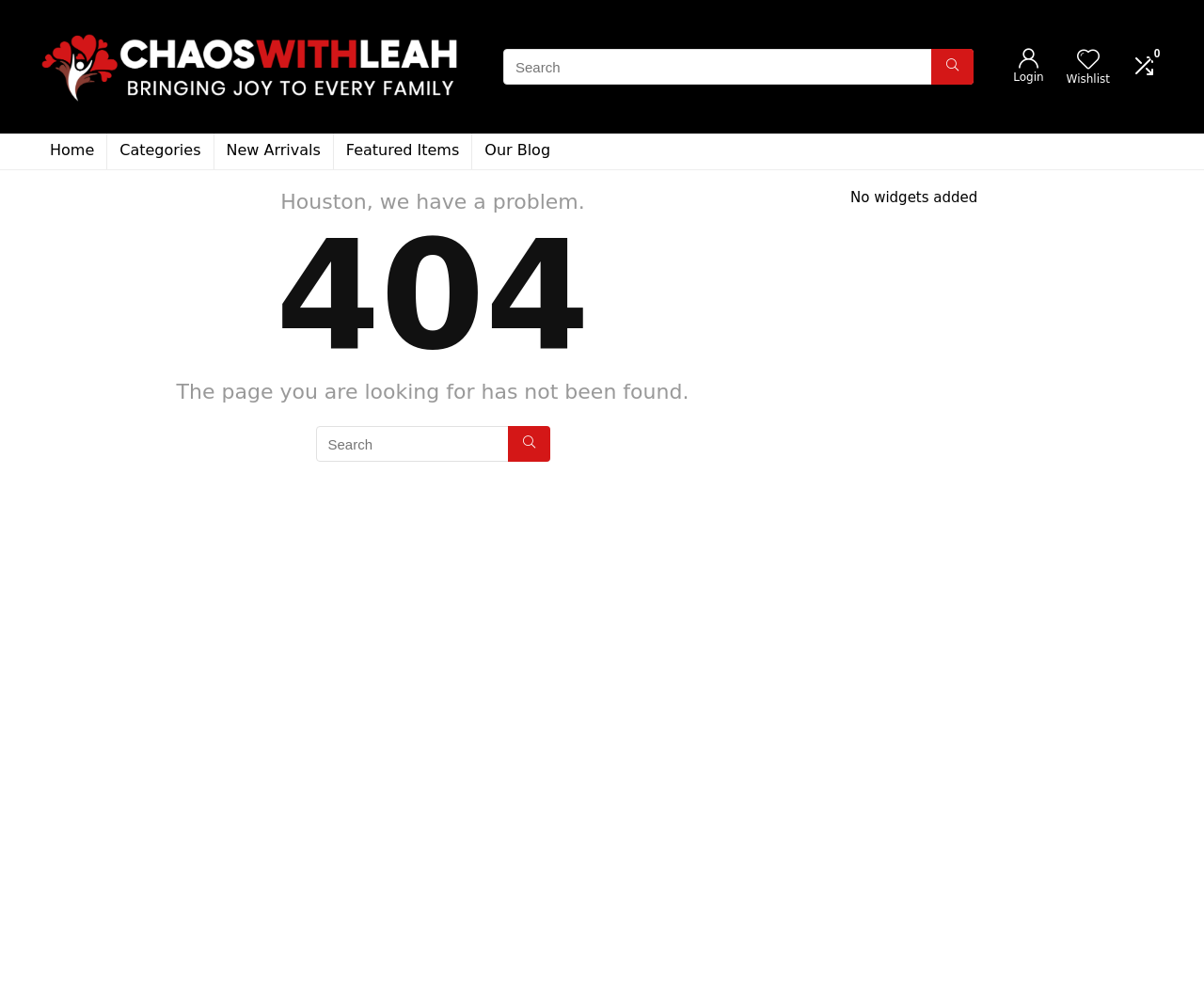Please provide a brief answer to the following inquiry using a single word or phrase:
What is the error code displayed on the page?

404